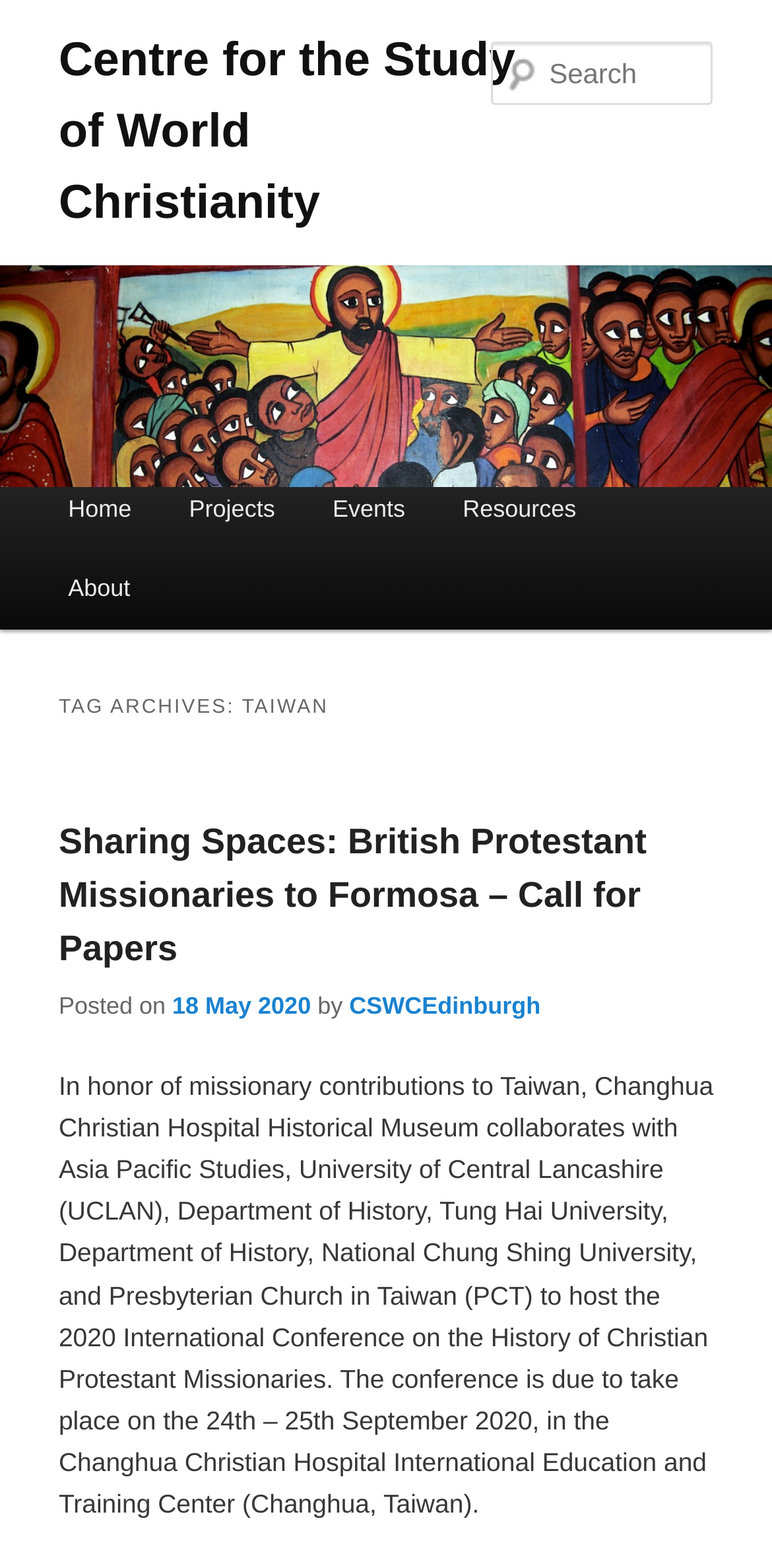Review the image closely and give a comprehensive answer to the question: What is the name of the hospital collaborating with the university?

The name of the hospital can be found in the StaticText element with bounding box coordinates [0.076, 0.683, 0.924, 0.969], which mentions Changhua Christian Hospital Historical Museum collaborating with Asia Pacific Studies, University of Central Lancashire (UCLAN), Department of History, Tung Hai University, Department of History, National Chung Shing University, and Presbyterian Church in Taiwan (PCT) to host the 2020 International Conference.